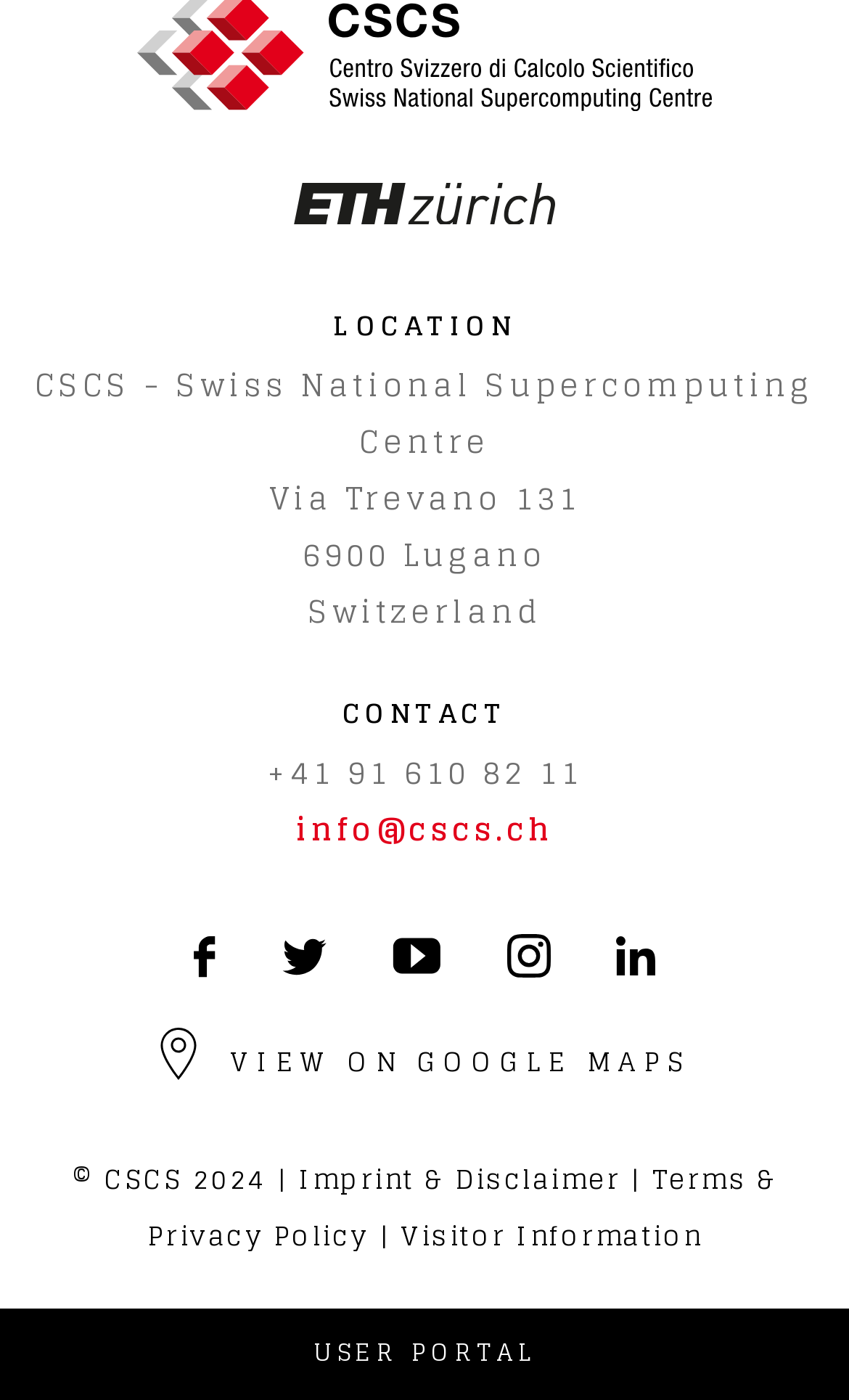What is the phone number of the organization?
Please provide a single word or phrase as your answer based on the image.

+41 91 610 82 11